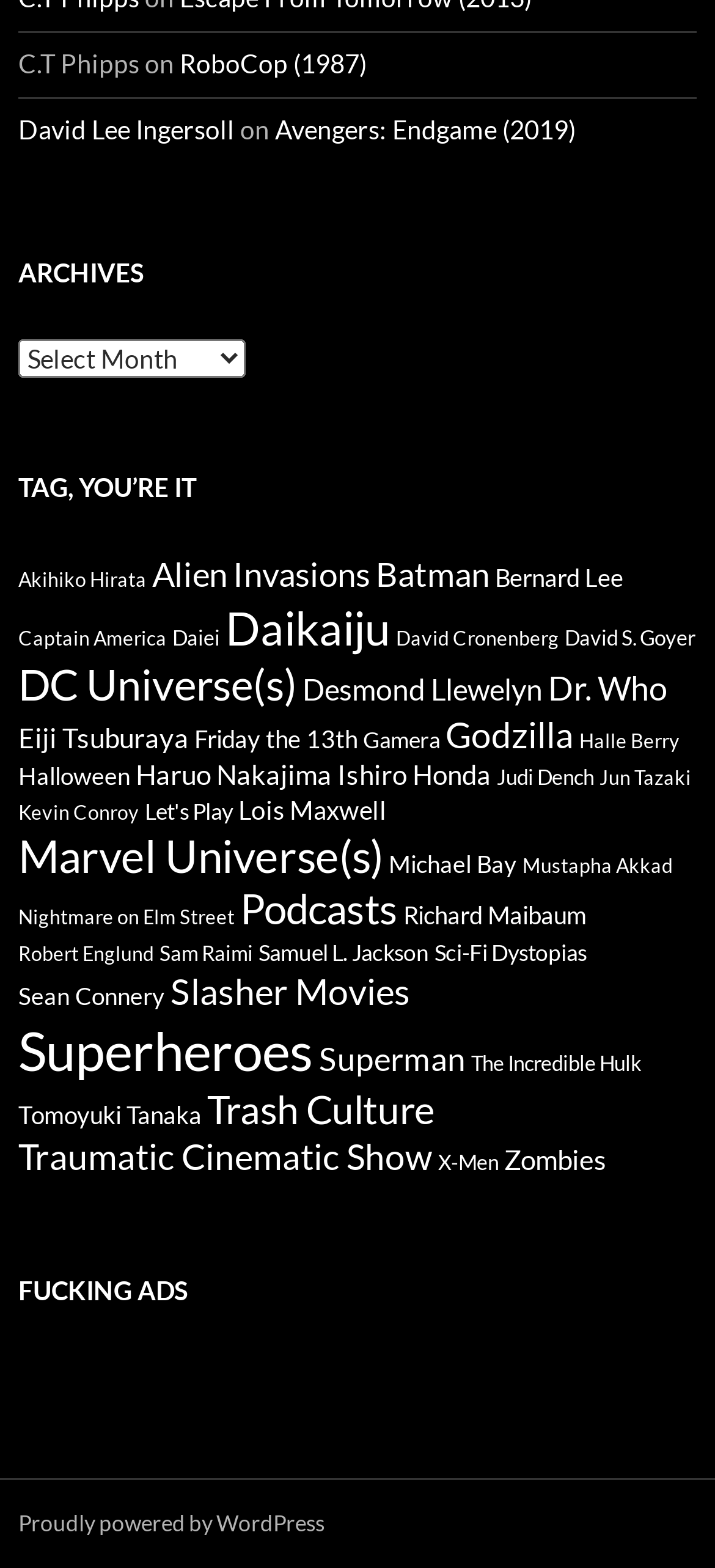Identify the bounding box coordinates for the UI element described by the following text: "Kevin Conroy". Provide the coordinates as four float numbers between 0 and 1, in the format [left, top, right, bottom].

[0.026, 0.509, 0.195, 0.525]